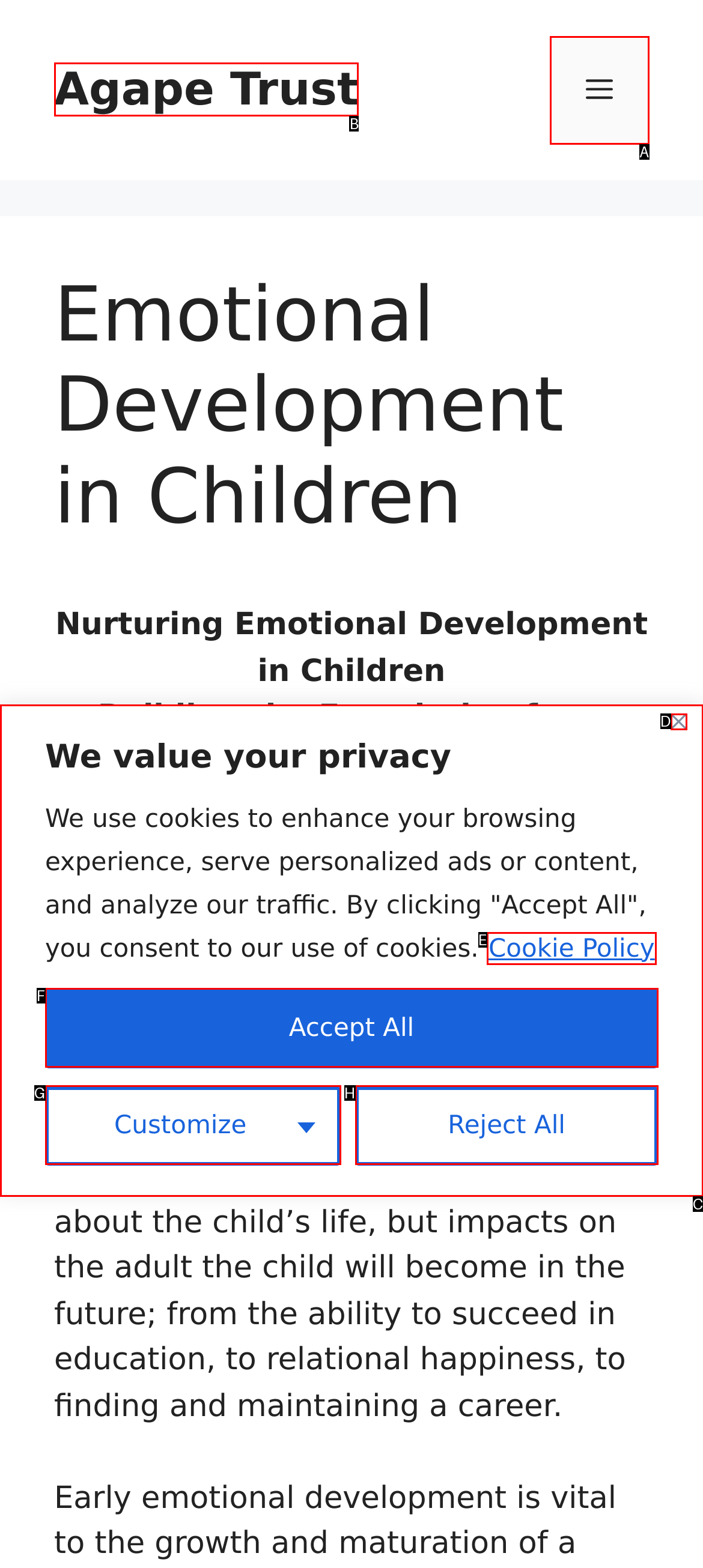Please indicate which HTML element to click in order to fulfill the following task: Visit Agape Trust Respond with the letter of the chosen option.

B